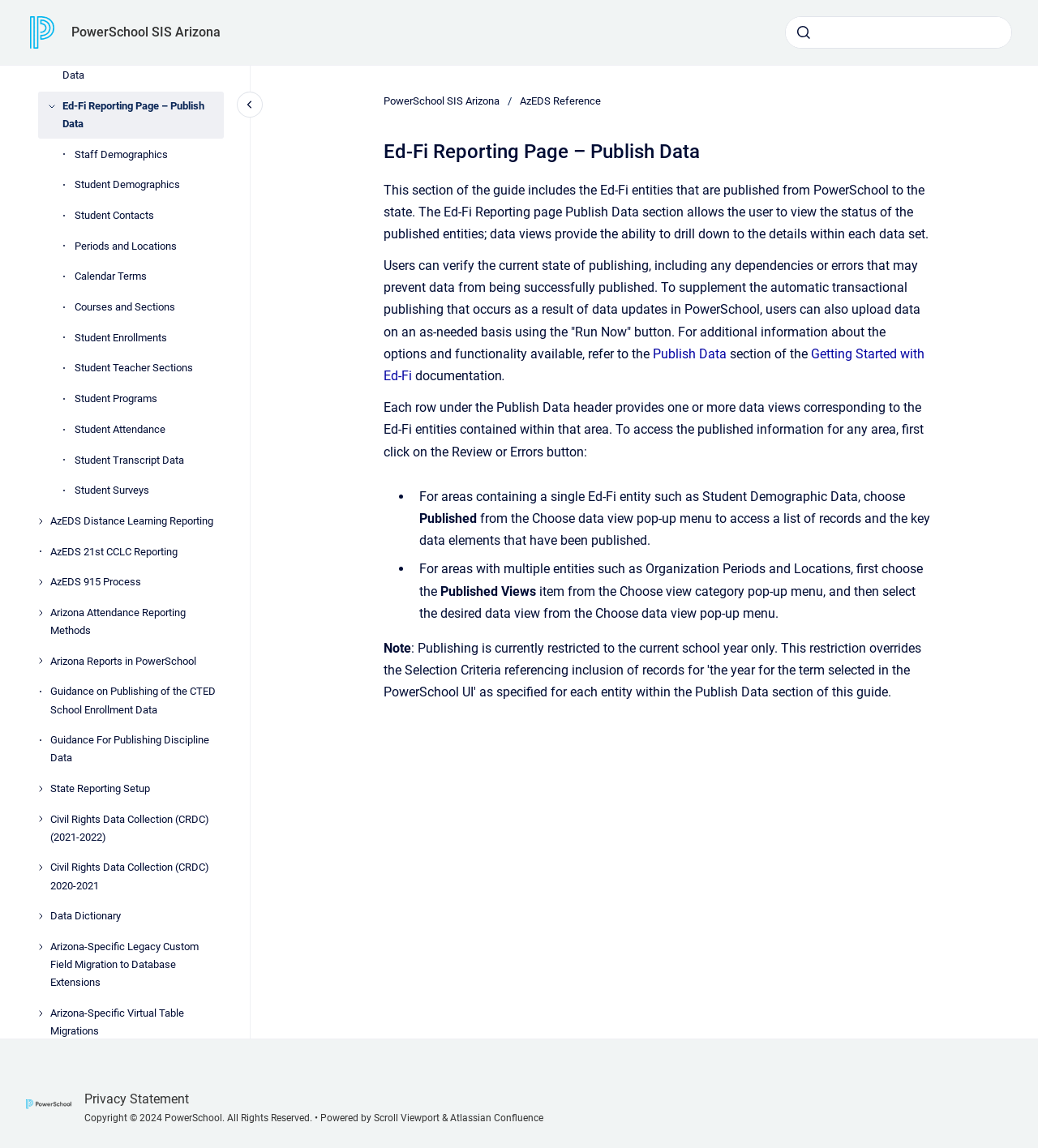What is the function of the Review or Errors button?
Based on the image, answer the question with as much detail as possible.

The Review or Errors button provides access to the published information for any area, allowing users to view the status of published entities and drill down to details within each data set.